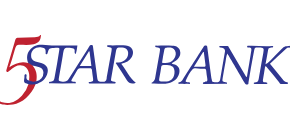Please answer the following question using a single word or phrase: 
What is the font style of the text '5STAR BANK'?

bold and elegant